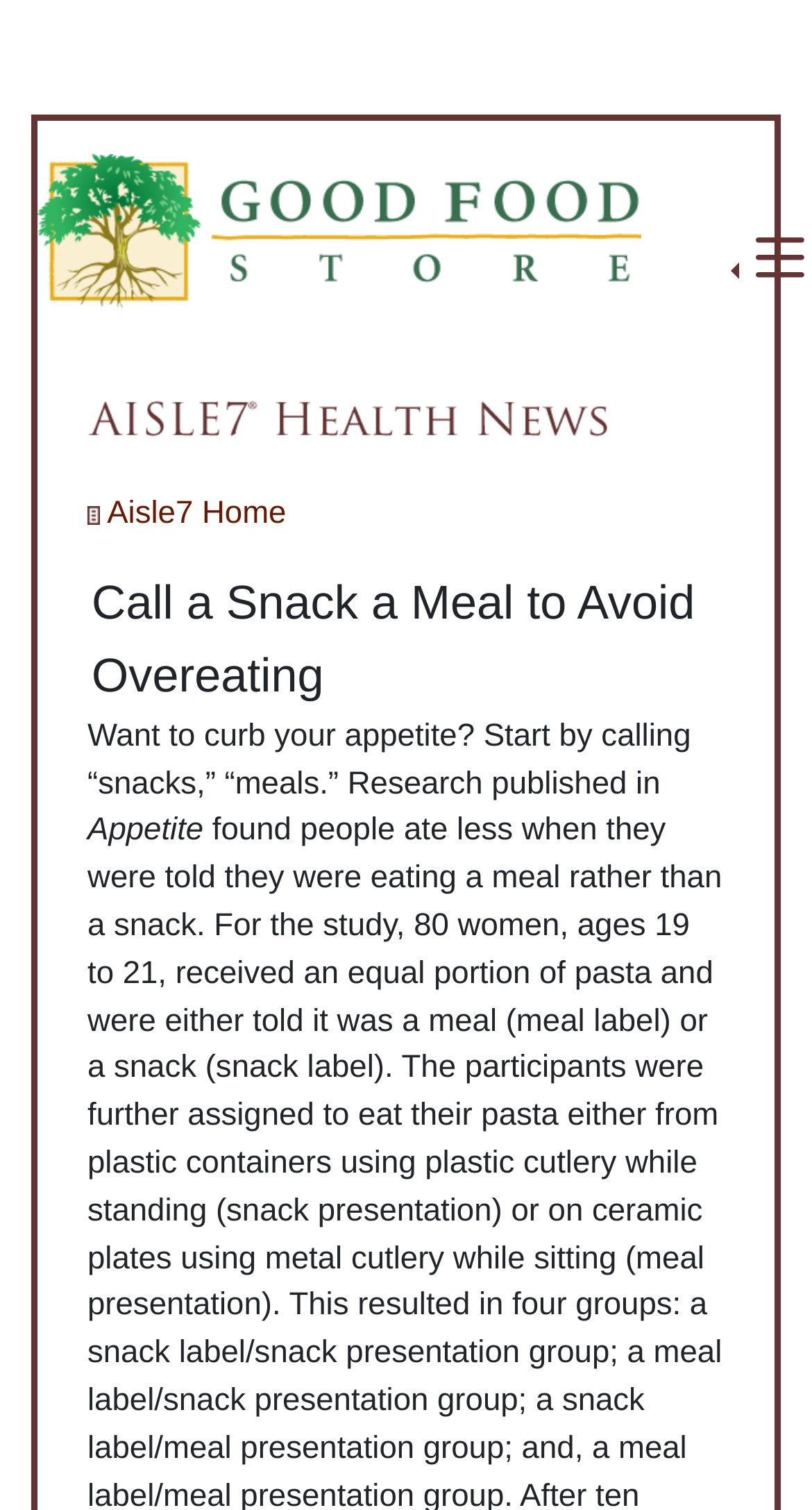Offer a detailed explanation of the webpage layout and contents.

The webpage is about the Good Food Store, located in Missoula, Montana, which provides natural, organic, and bulk foods. At the top, there is a link to the store's homepage, taking up a significant portion of the width. Below it, there are two links, "Aisle7 Information" and "Aisle7 Home", positioned side by side, with a small gap in between. Each link has a corresponding image next to it. 

To the right of these links, there is a heading that reads "Call a Snack a Meal to Avoid Overeating". Below this heading, there is a paragraph of text that discusses research on curbing appetite by referring to snacks as meals. The text is divided into two sections, with the word "Appetite" standing out as a separate entity.